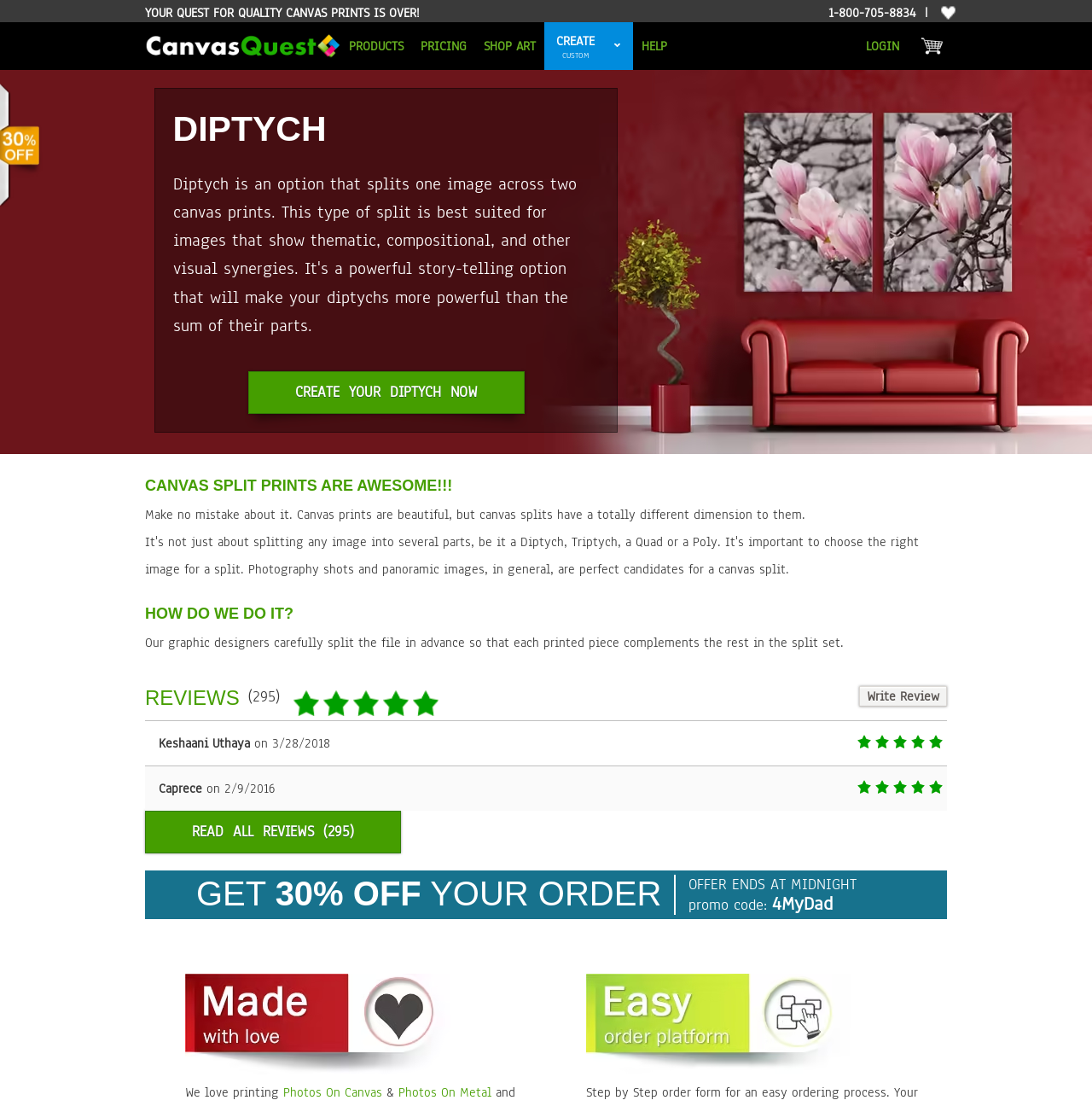Find the bounding box coordinates for the area you need to click to carry out the instruction: "Get 30% off your order". The coordinates should be four float numbers between 0 and 1, indicated as [left, top, right, bottom].

[0.252, 0.791, 0.386, 0.825]